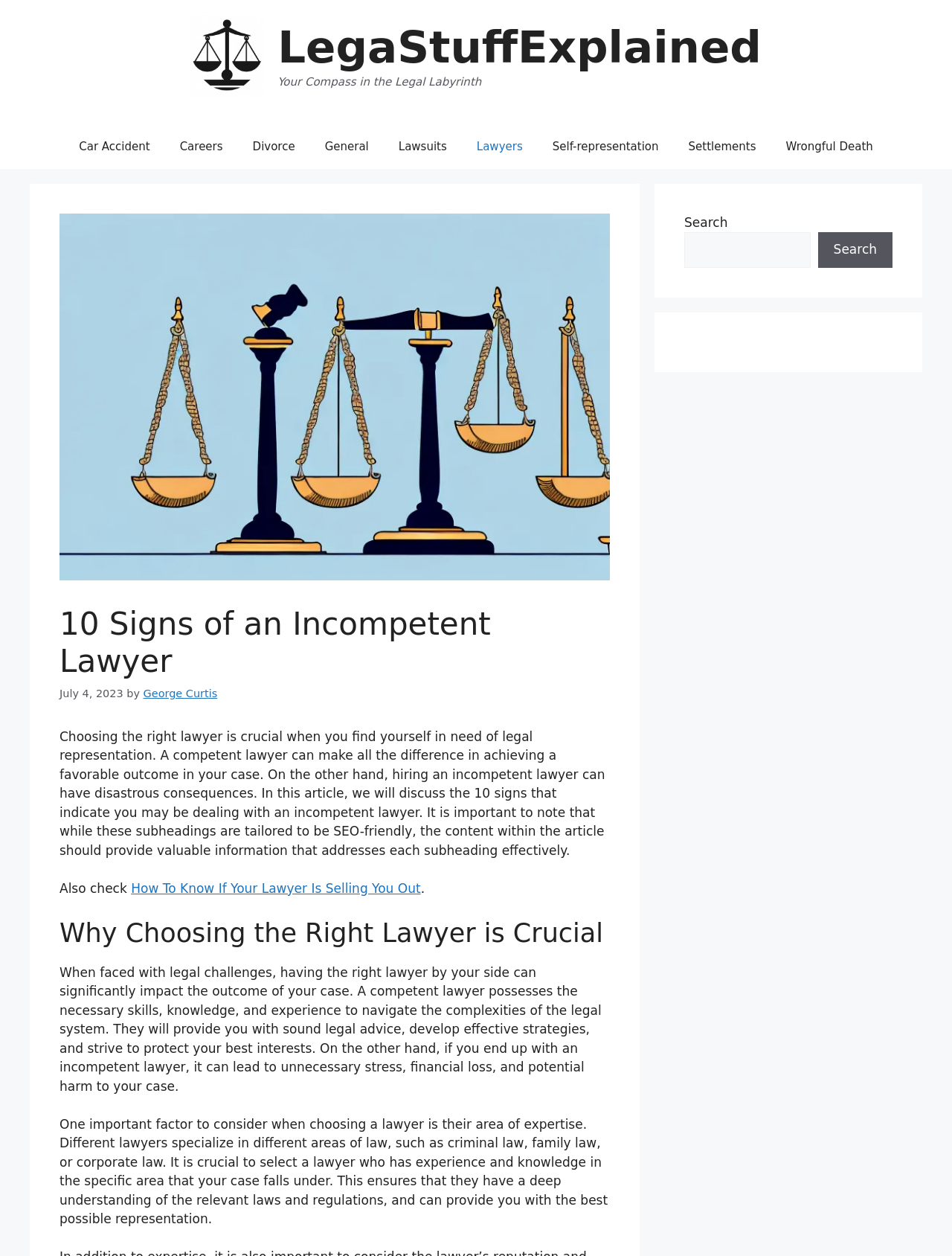Determine the coordinates of the bounding box for the clickable area needed to execute this instruction: "Navigate to the 'Lawyers' page".

[0.485, 0.099, 0.565, 0.134]